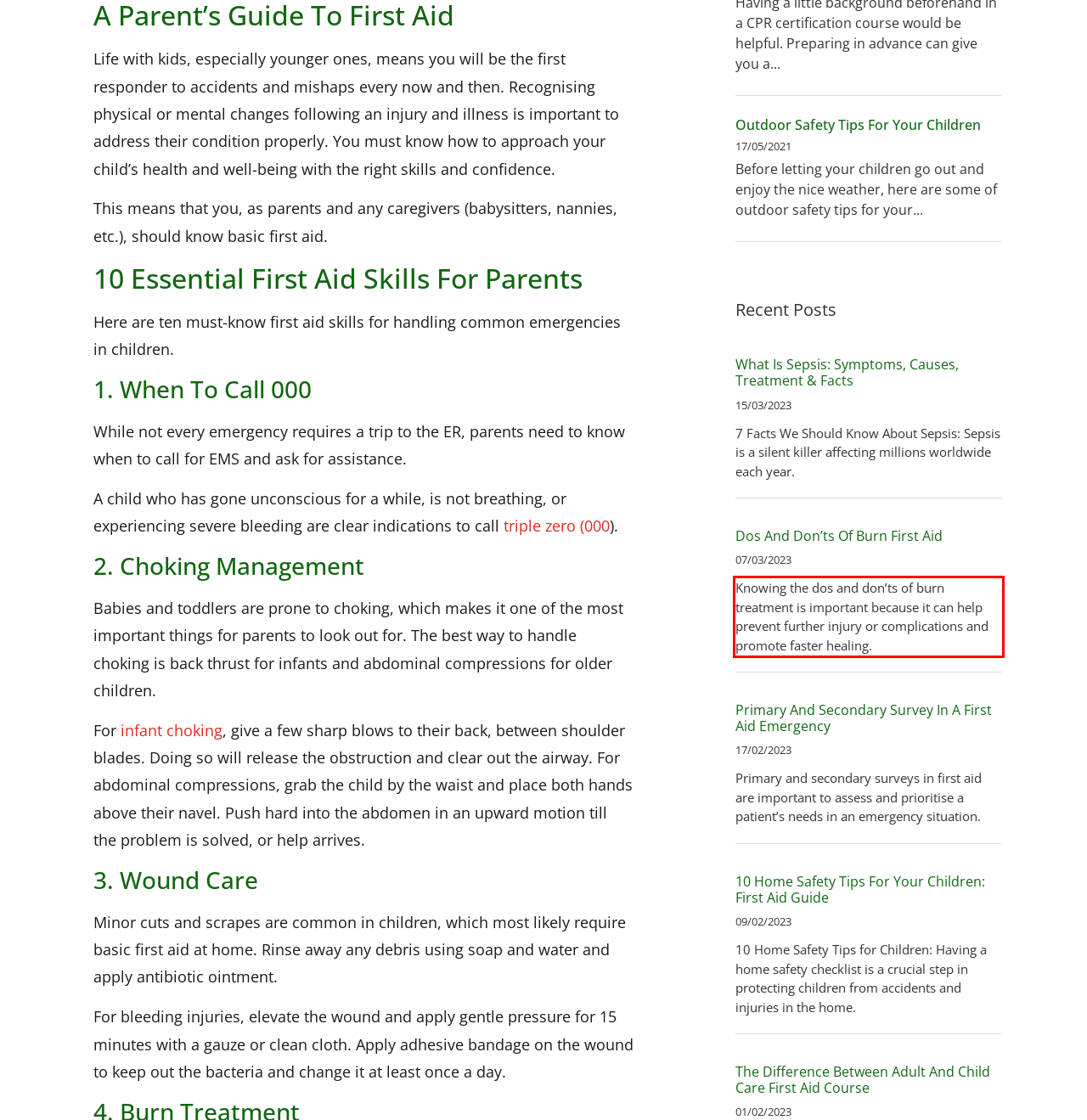The screenshot provided shows a webpage with a red bounding box. Apply OCR to the text within this red bounding box and provide the extracted content.

Knowing the dos and don’ts of burn treatment is important because it can help prevent further injury or complications and promote faster healing.